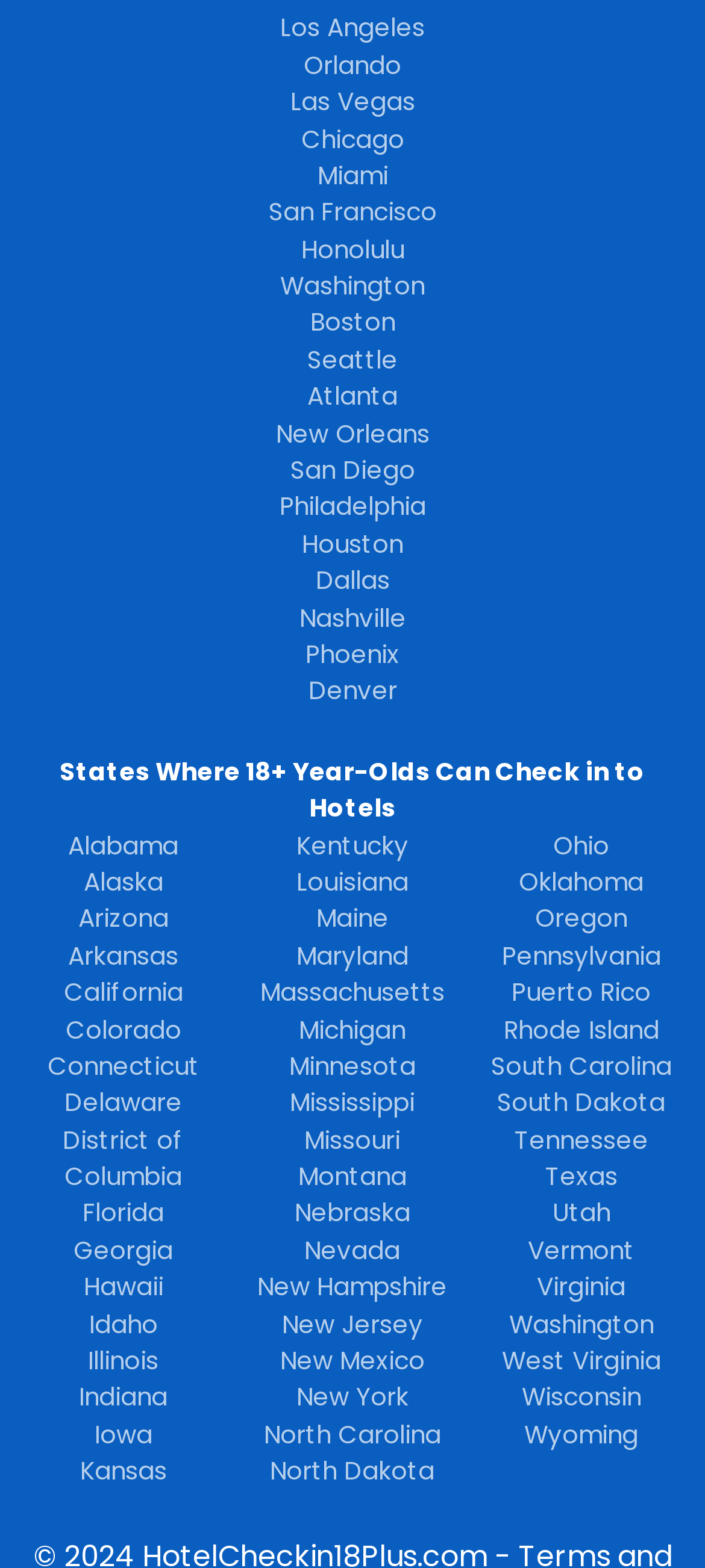Locate the UI element that matches the description Chicago in the webpage screenshot. Return the bounding box coordinates in the format (top-left x, top-left y, bottom-right x, bottom-right y), with values ranging from 0 to 1.

[0.427, 0.078, 0.573, 0.1]